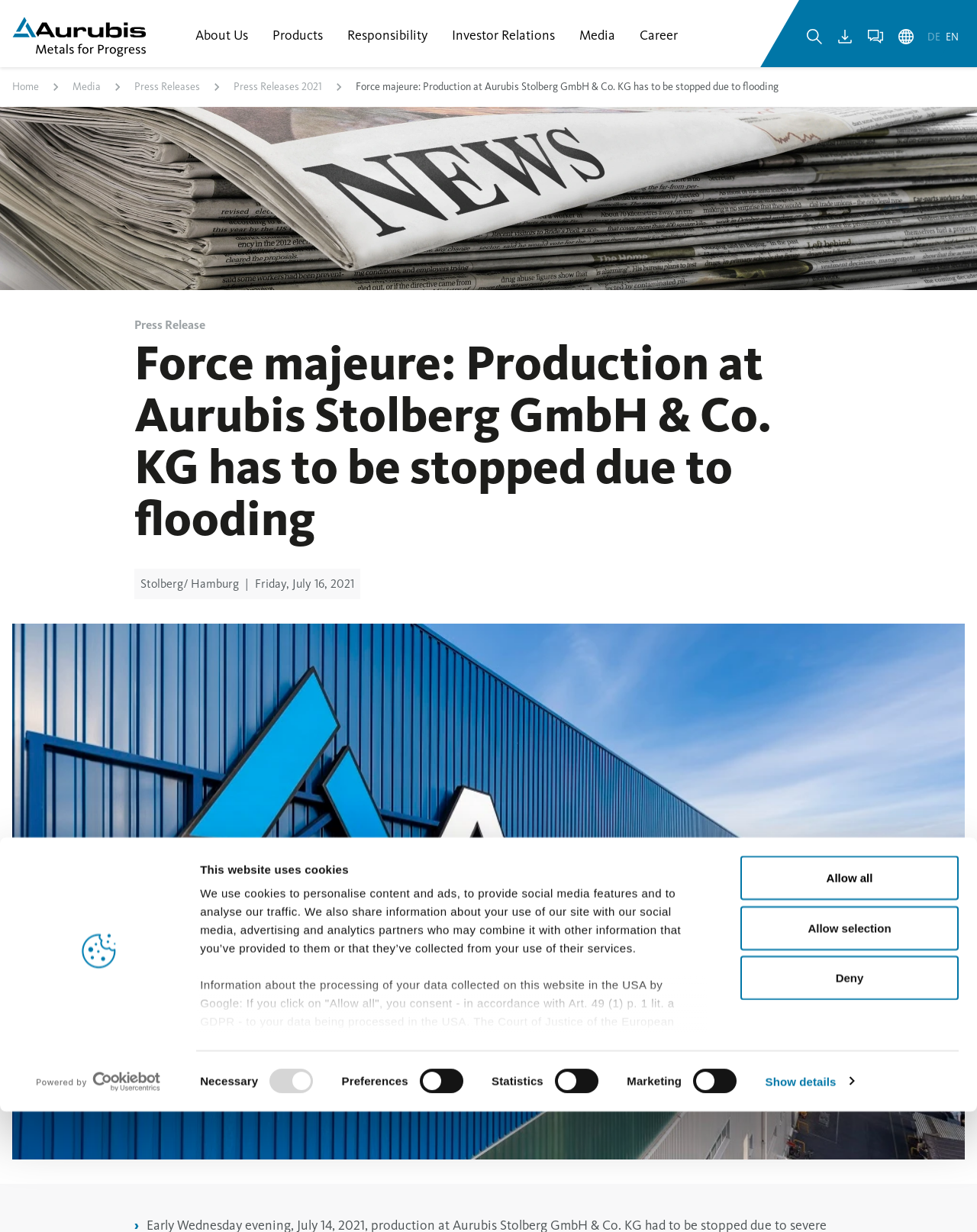What is the company mentioned in the webpage?
Please answer the question with a detailed and comprehensive explanation.

I found the company name 'Aurubis Stolberg GmbH & Co. KG' in the heading 'Force majeure: Production at Aurubis Stolberg GmbH & Co. KG has to be stopped due to flooding' which is located at the top of the webpage.